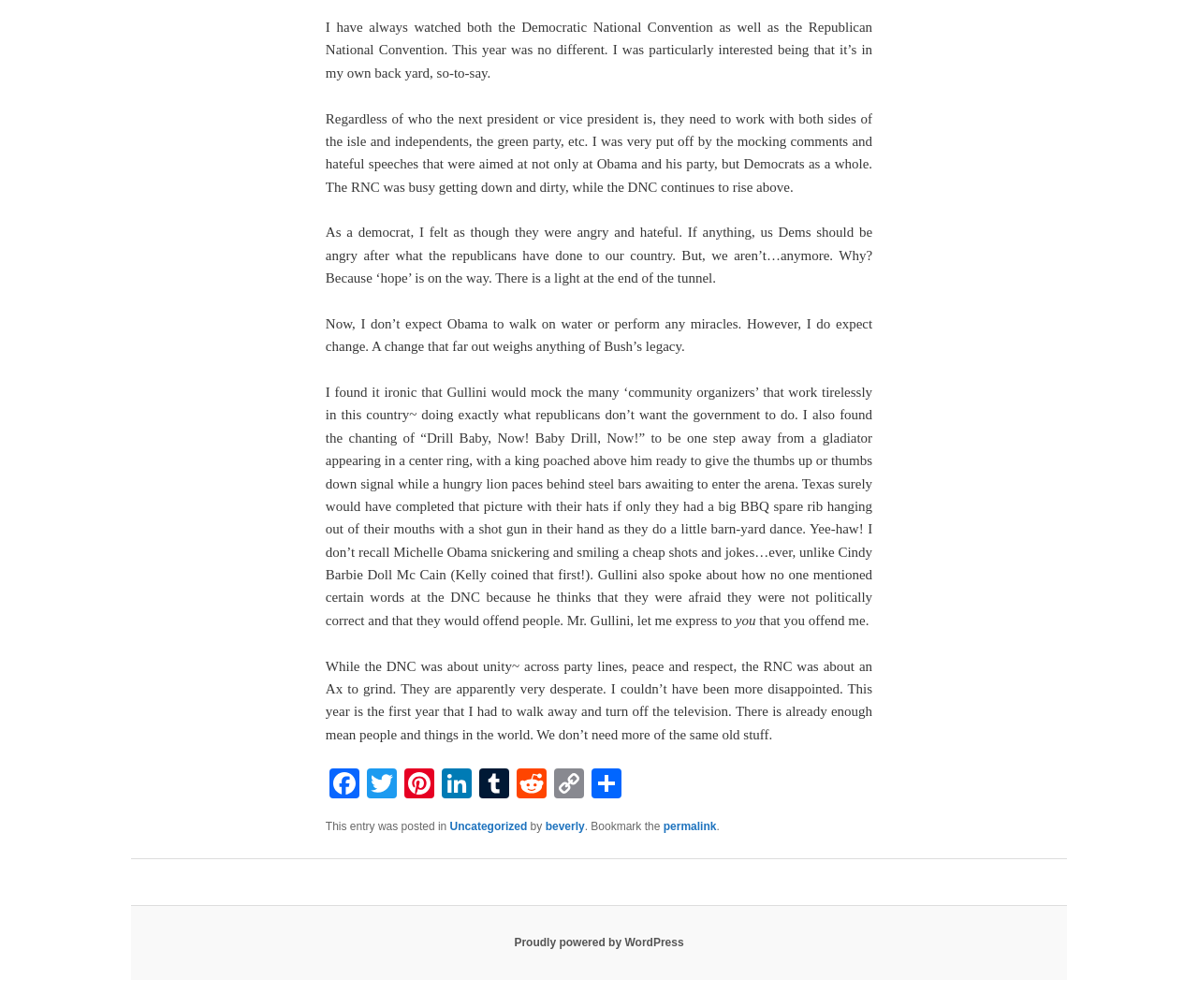Determine the bounding box coordinates for the HTML element mentioned in the following description: "Proudly powered by WordPress". The coordinates should be a list of four floats ranging from 0 to 1, represented as [left, top, right, bottom].

[0.429, 0.928, 0.571, 0.941]